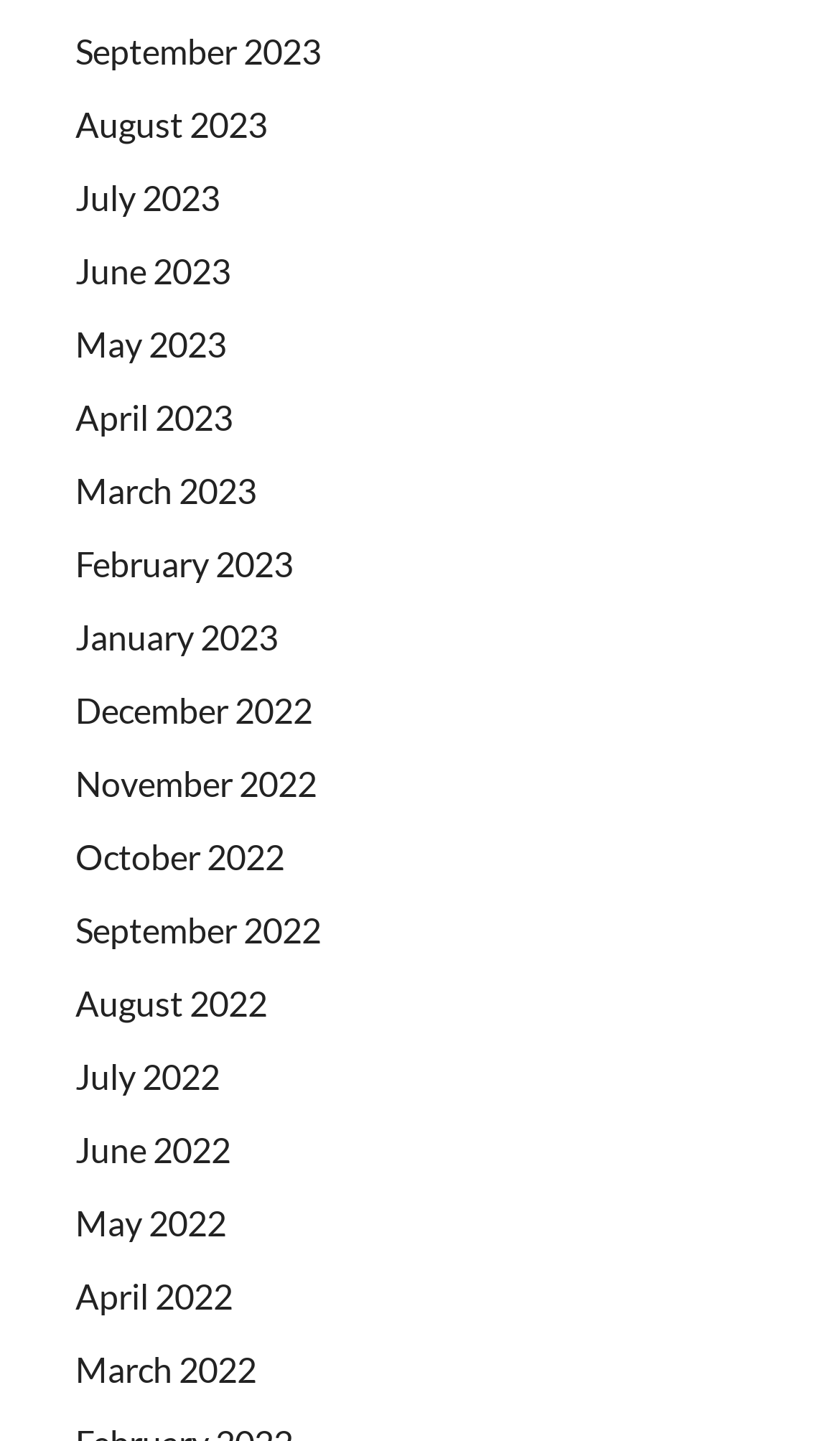What is the earliest month listed? Examine the screenshot and reply using just one word or a brief phrase.

September 2022